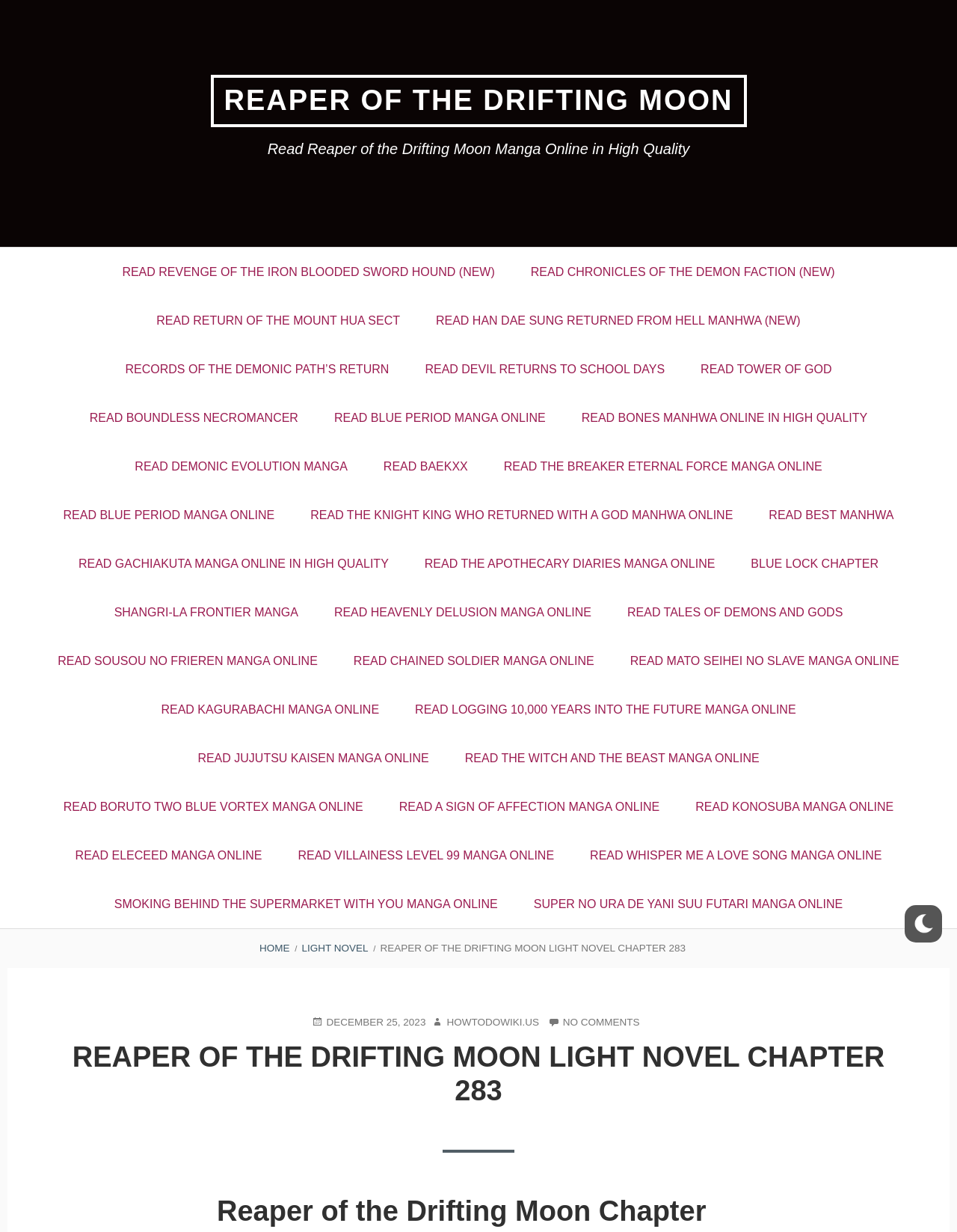How many links are there in the primary menu? Please answer the question using a single word or phrase based on the image.

13